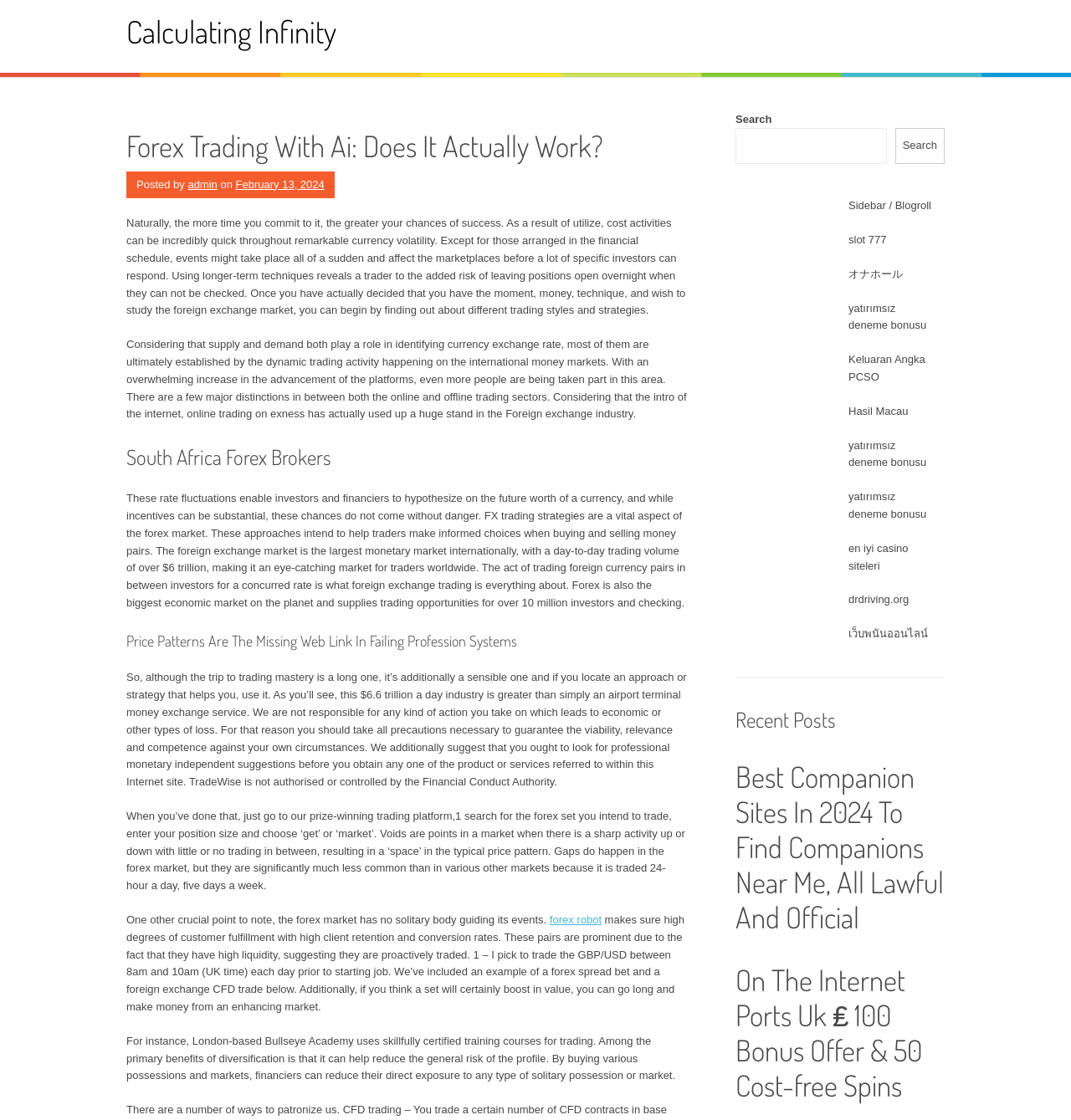Provide the bounding box for the UI element matching this description: "yatırımsız deneme bonusu".

[0.792, 0.269, 0.865, 0.296]